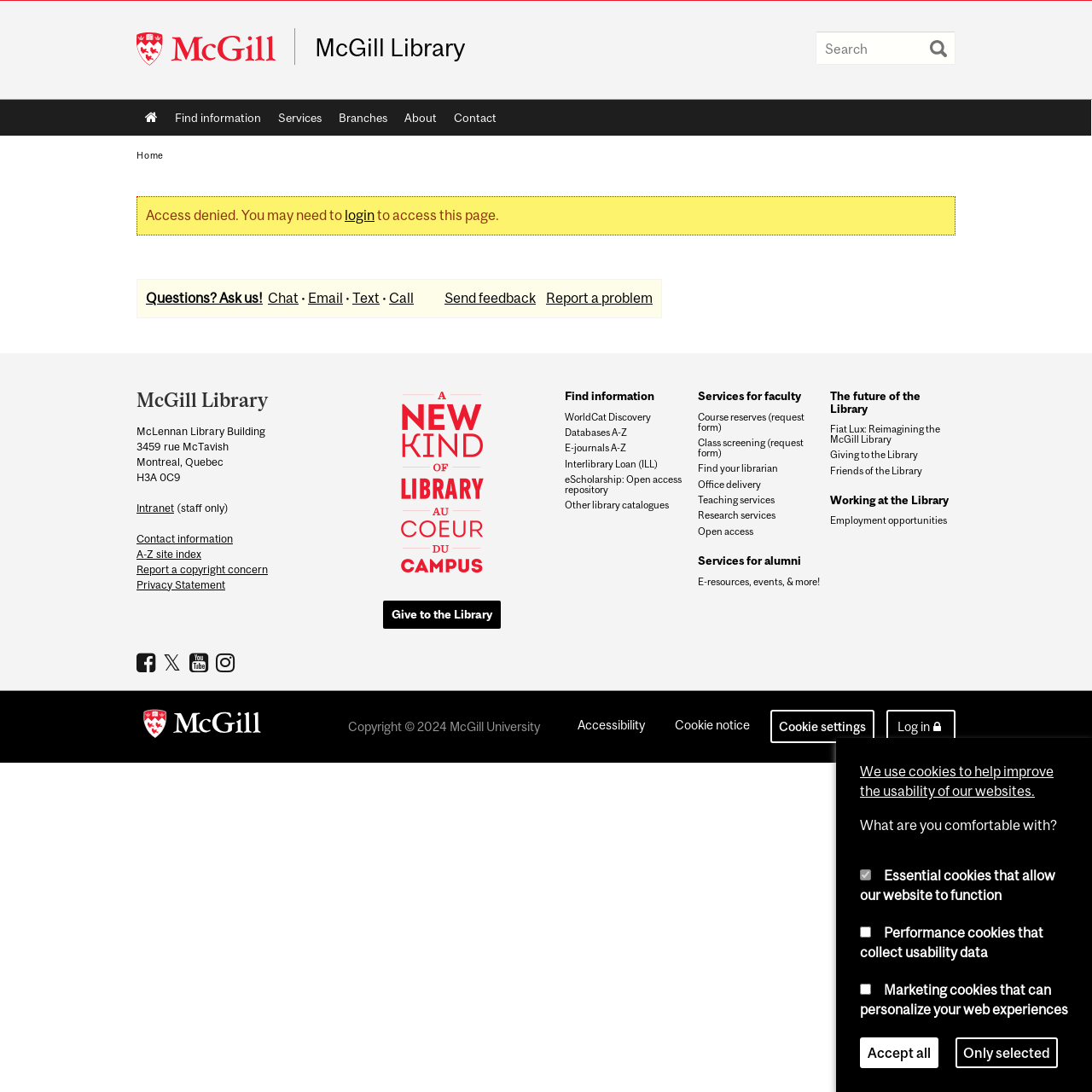Please determine the bounding box coordinates of the element's region to click in order to carry out the following instruction: "Search for information". The coordinates should be four float numbers between 0 and 1, i.e., [left, top, right, bottom].

[0.747, 0.037, 0.875, 0.051]